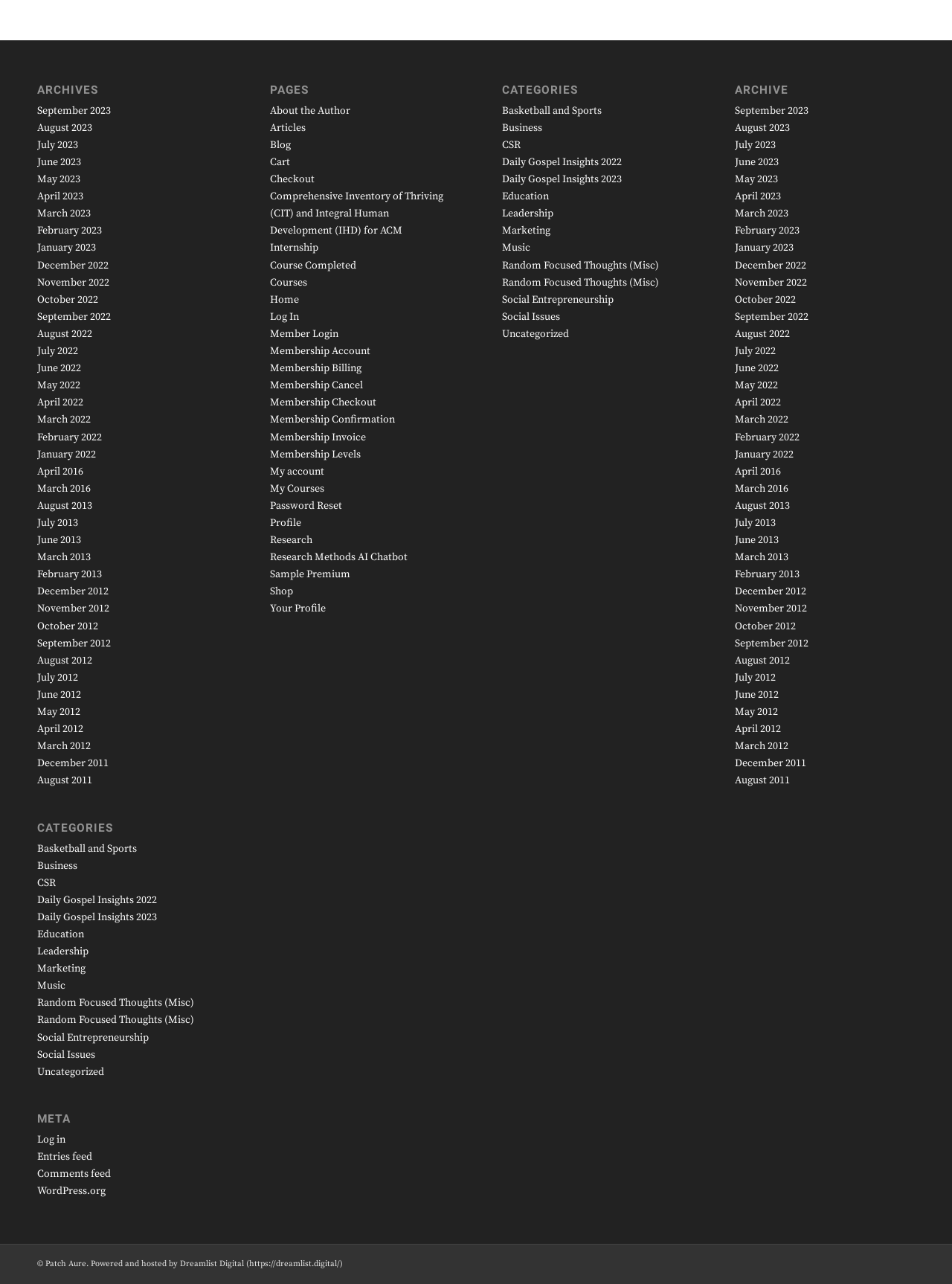Locate the bounding box coordinates of the area that needs to be clicked to fulfill the following instruction: "visit about the author page". The coordinates should be in the format of four float numbers between 0 and 1, namely [left, top, right, bottom].

[0.283, 0.081, 0.368, 0.091]